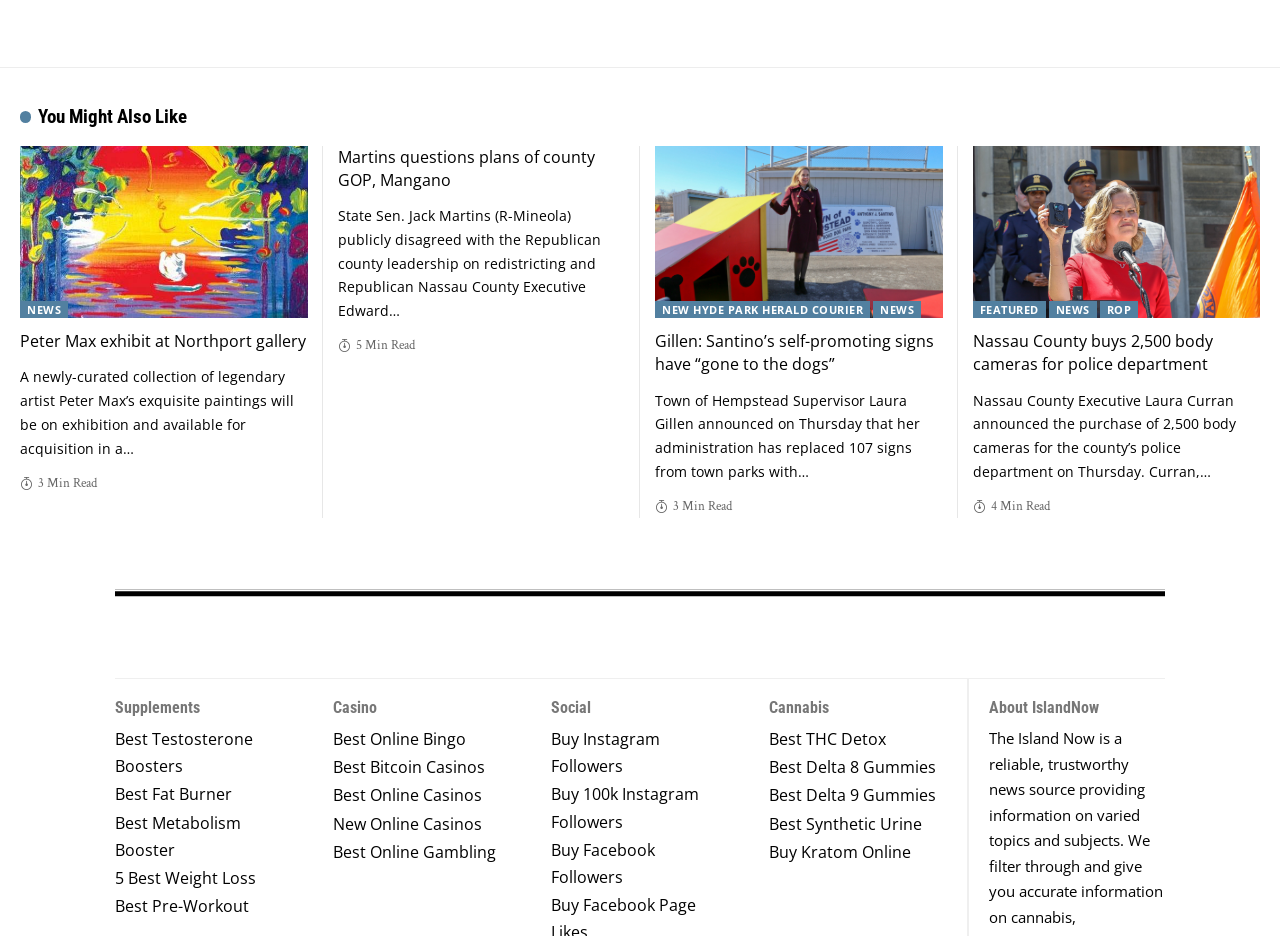Bounding box coordinates are to be given in the format (top-left x, top-left y, bottom-right x, bottom-right y). All values must be floating point numbers between 0 and 1. Provide the bounding box coordinate for the UI element described as: New Online Casinos

[0.26, 0.861, 0.399, 0.9]